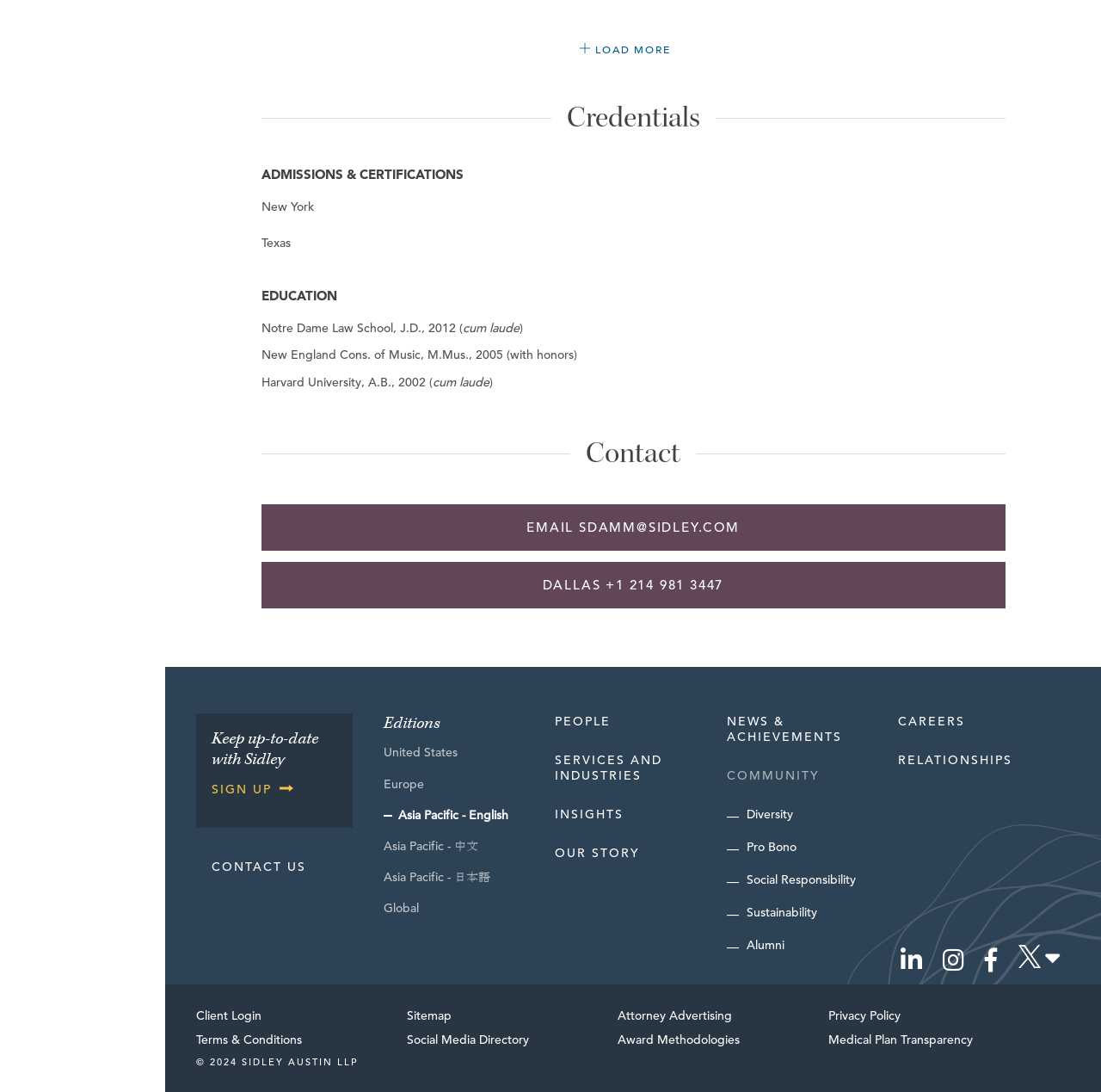Please give a concise answer to this question using a single word or phrase: 
What is the lawyer's name?

Not provided